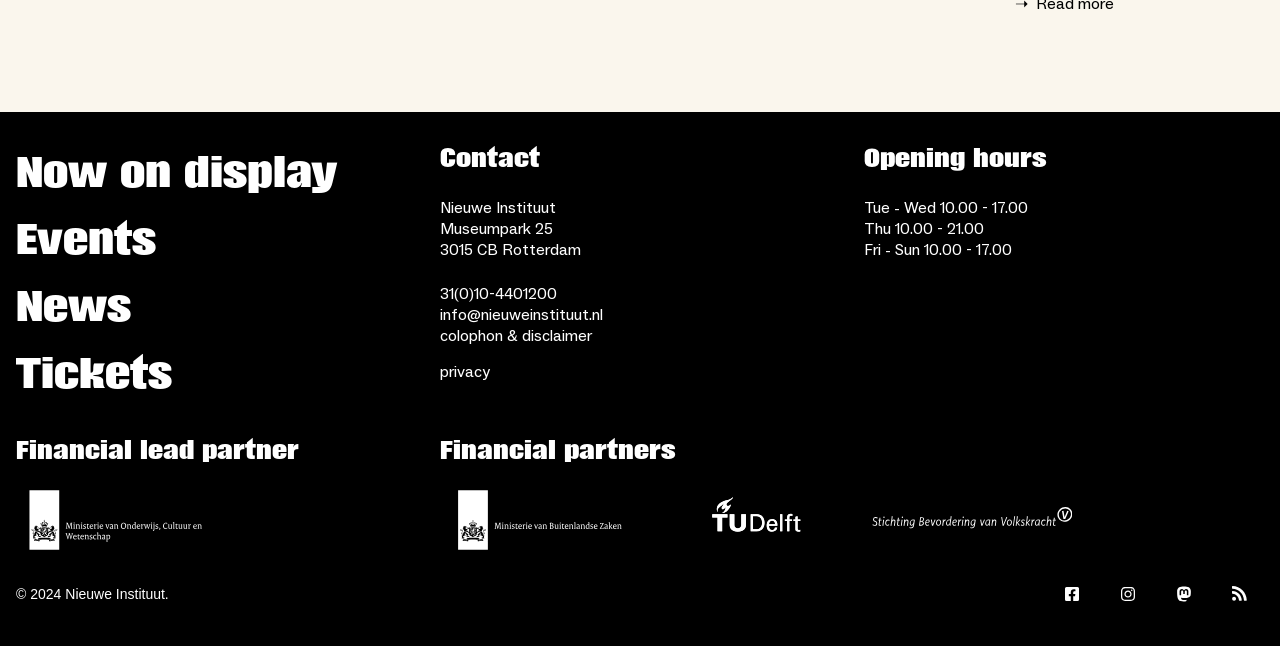Show the bounding box coordinates for the element that needs to be clicked to execute the following instruction: "Follow Nieuwe Instituut on Facebook". Provide the coordinates in the form of four float numbers between 0 and 1, i.e., [left, top, right, bottom].

[0.819, 0.889, 0.856, 0.951]